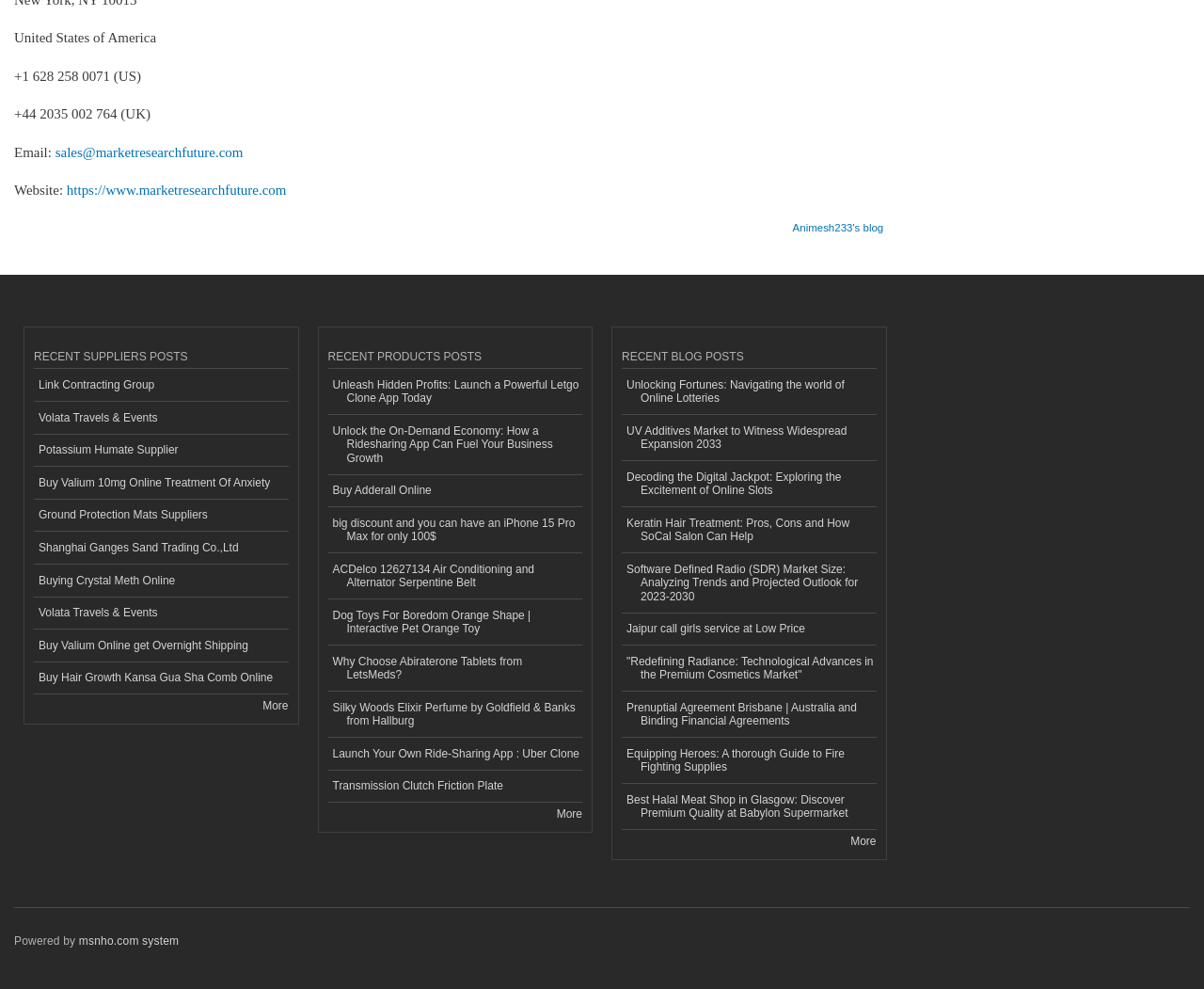How many recent suppliers posts are listed?
Based on the screenshot, answer the question with a single word or phrase.

9